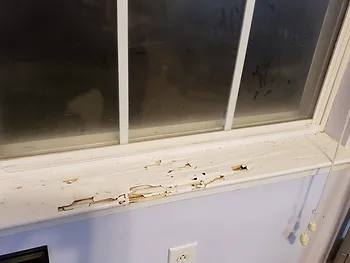What is the implied consequence of neglecting pest control?
Refer to the image and give a detailed answer to the query.

The caption states that the image serves as a reminder of the hidden challenges of home maintenance, particularly the need for timely pest control to prevent such extensive damage, implying that neglecting pest control can lead to significant and costly problems.